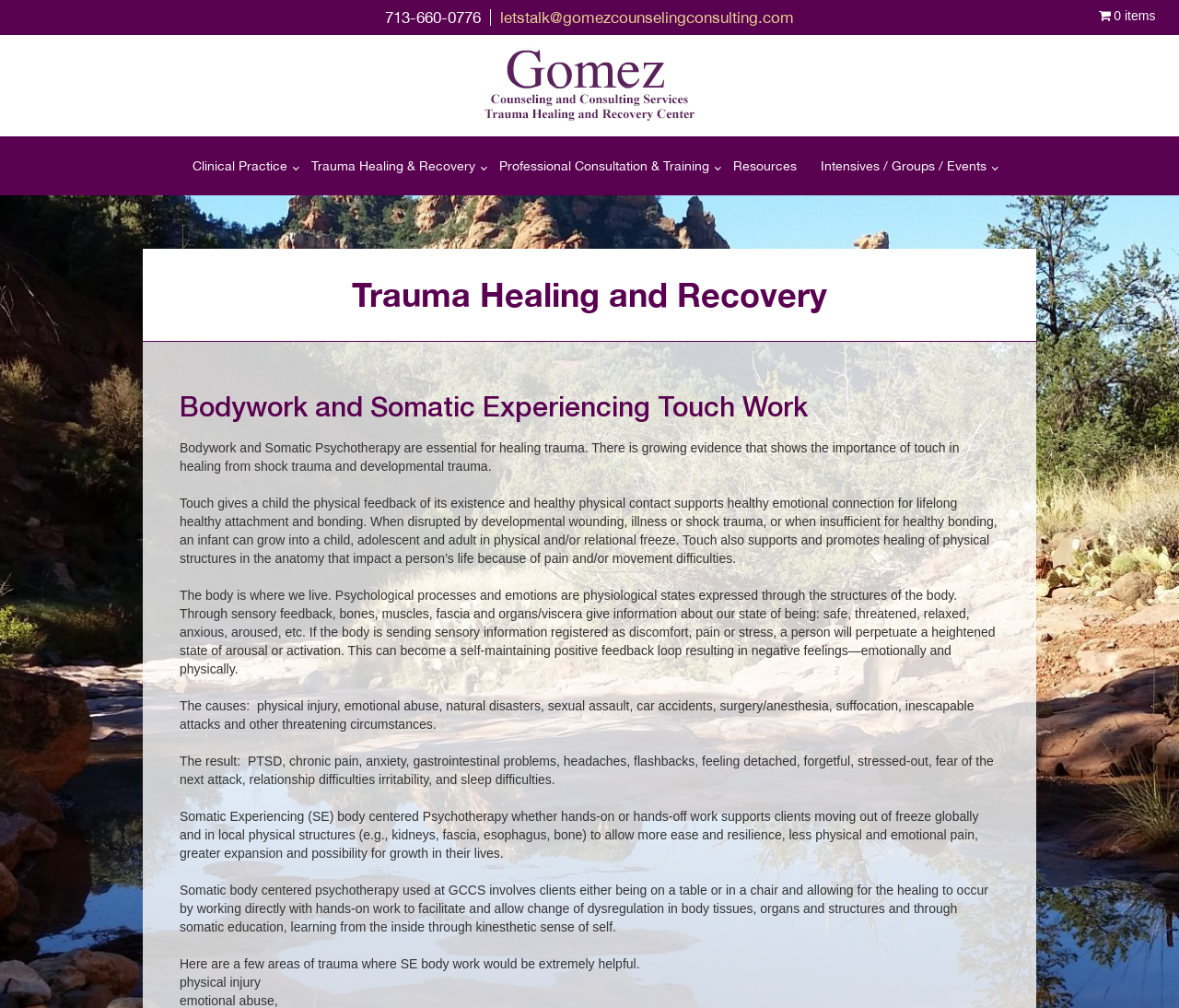What is the phone number on the webpage?
Using the image as a reference, answer the question in detail.

I found the phone number by looking at the StaticText element with the text '713-660-0776' at coordinates [0.327, 0.008, 0.408, 0.027].